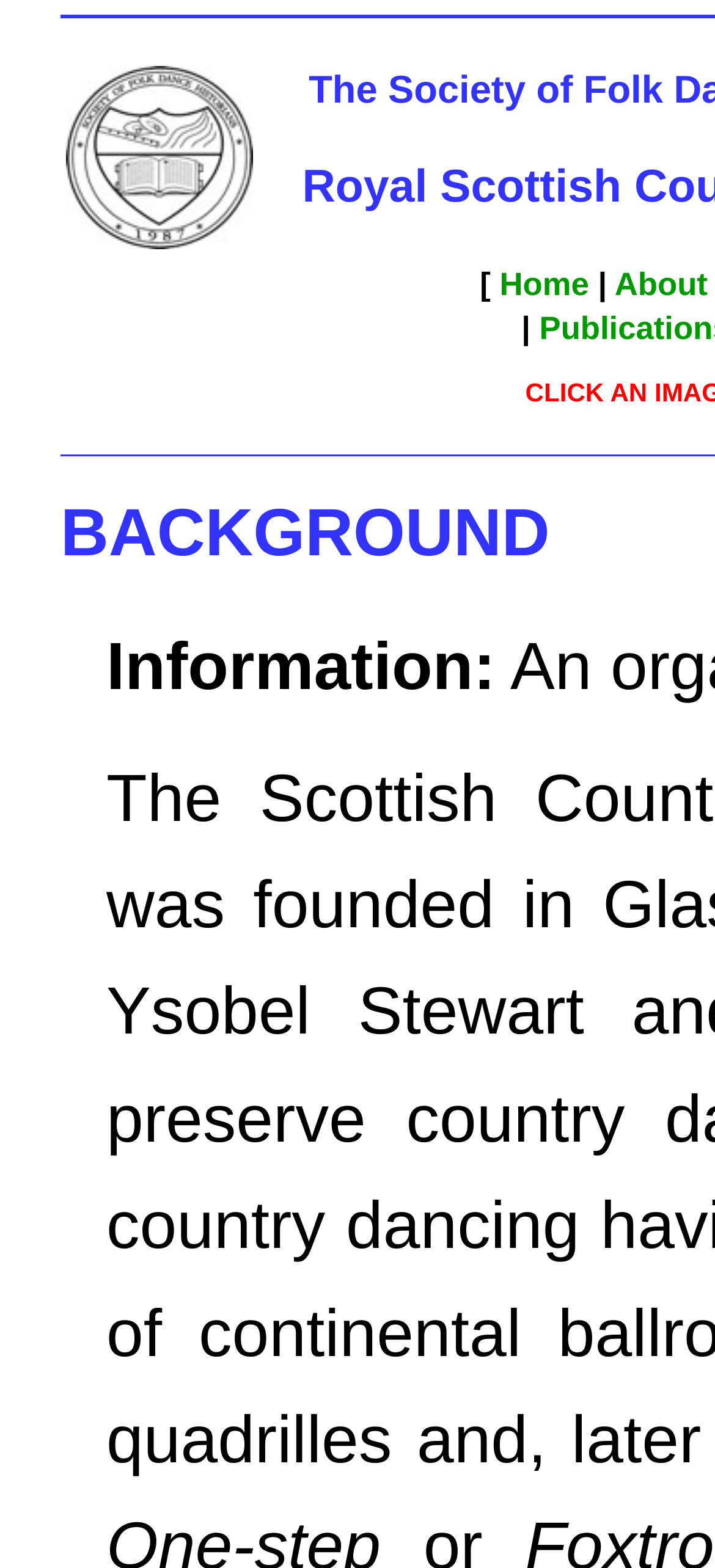Refer to the screenshot and answer the following question in detail:
What is the purpose of the vertical bar?

The vertical bar is used as a separator between the 'Home' and 'About' navigation links, indicating a distinction between the two links.